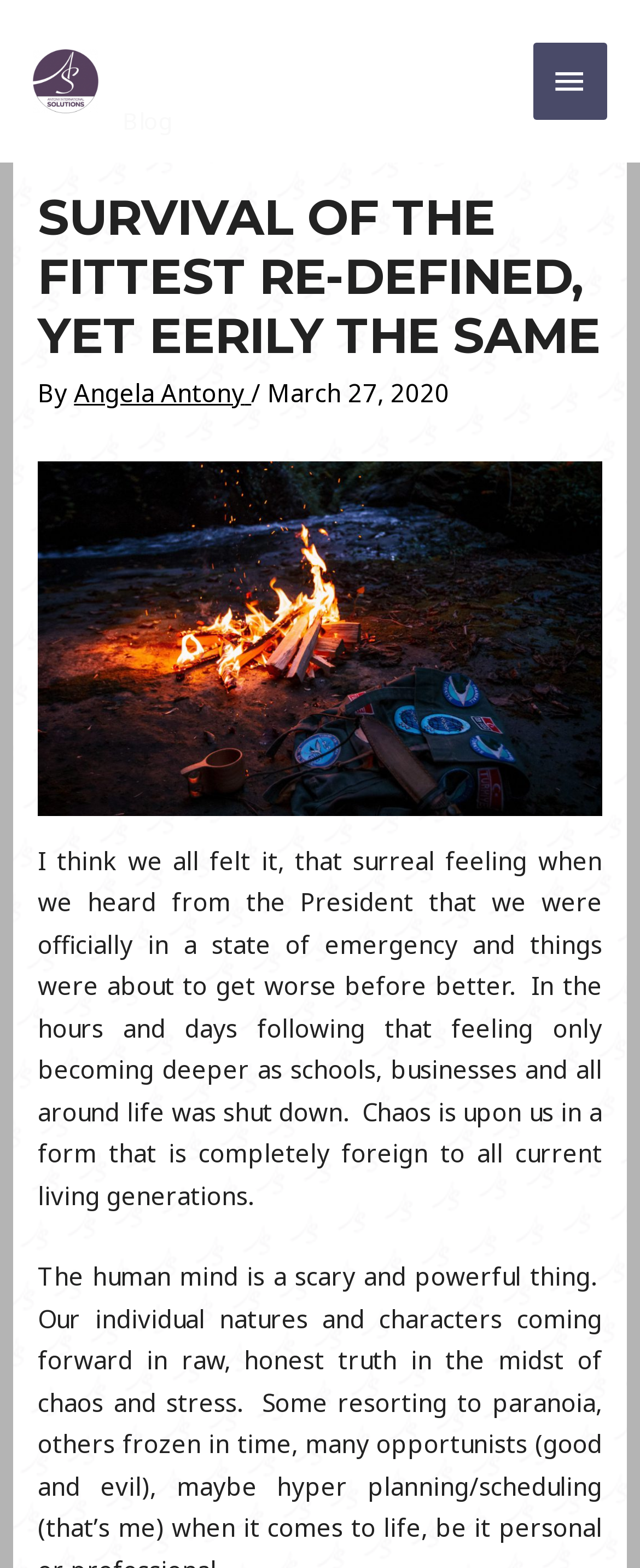What is the name of the blog?
Provide a one-word or short-phrase answer based on the image.

Antony International Solutions